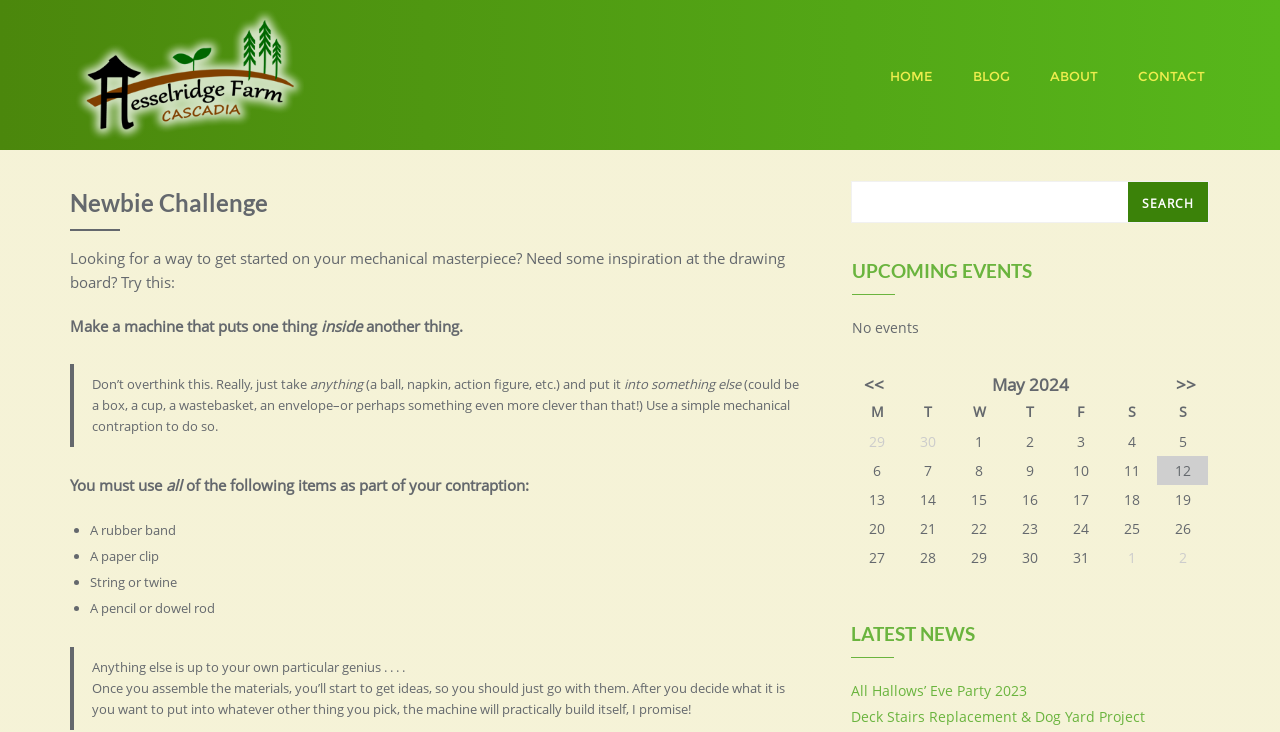Reply to the question with a brief word or phrase: What is the instruction for building the machine?

Use a simple mechanical contraption